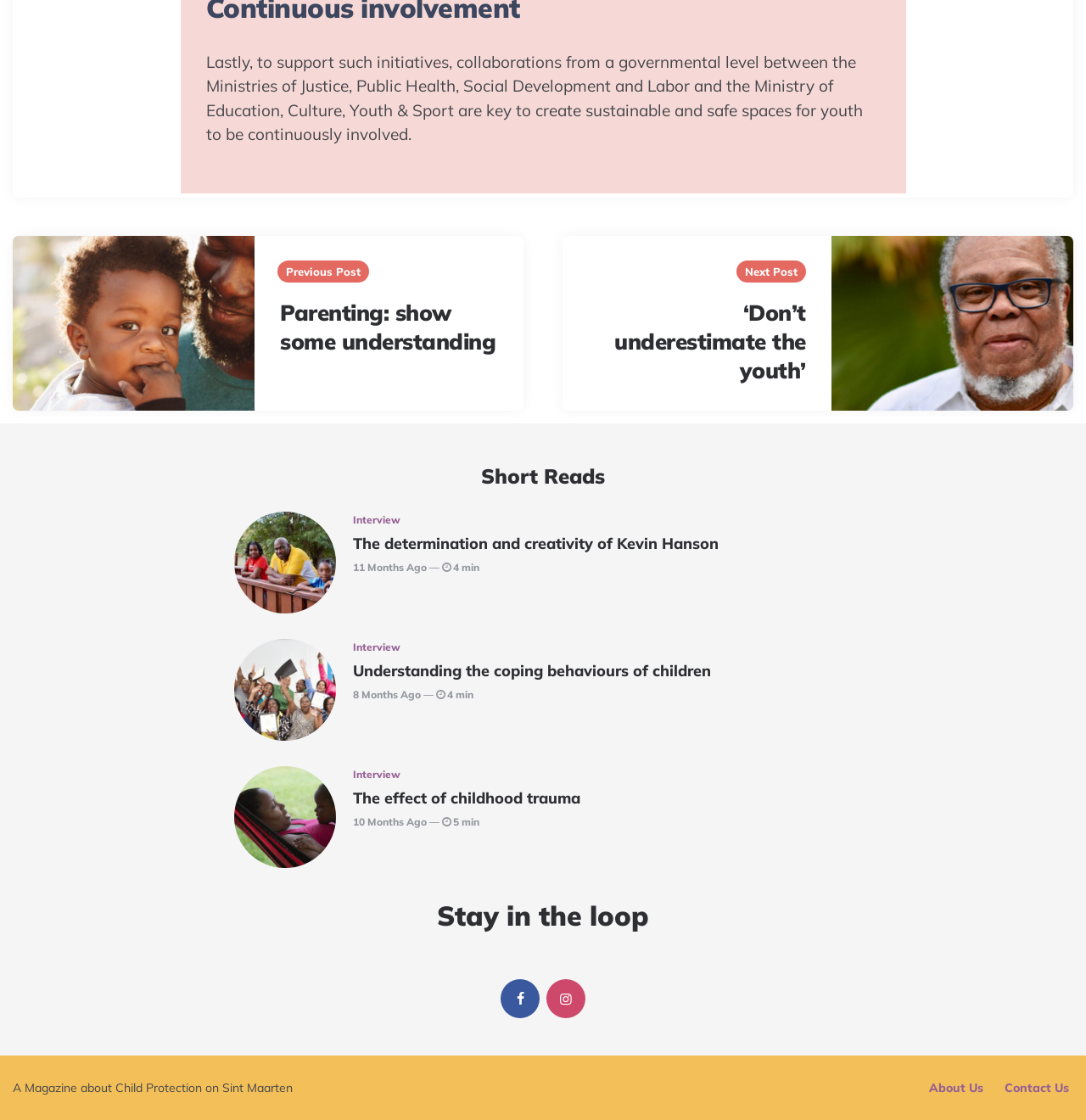What is the category of the article 'Parenting: show some understanding'?
Answer the question with as much detail as possible.

The article 'Parenting: show some understanding' is categorized under 'Short Reads' because it is listed under the 'Short Reads' heading on the webpage.